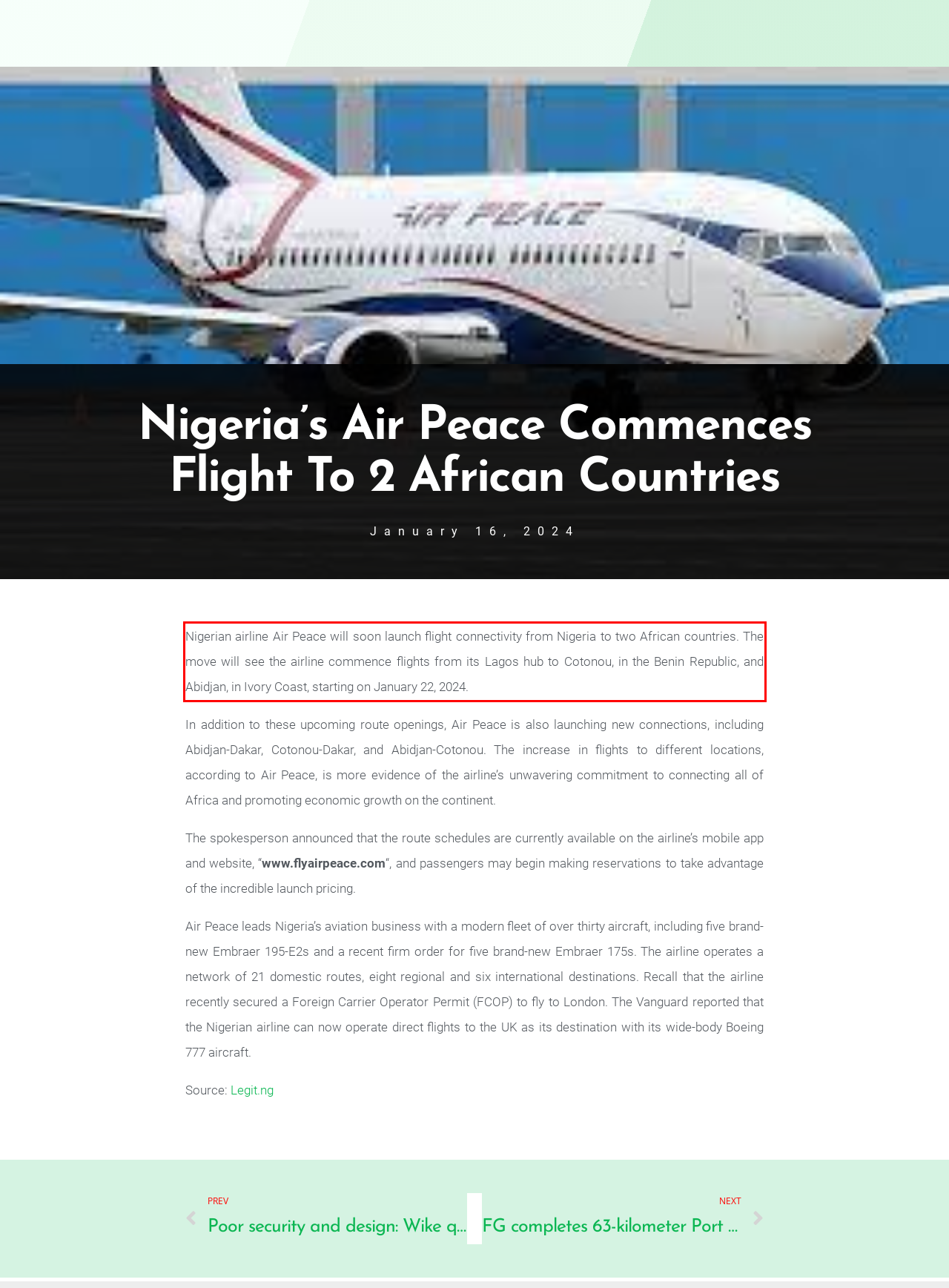Analyze the webpage screenshot and use OCR to recognize the text content in the red bounding box.

Nigerian airline Air Peace will soon launch flight connectivity from Nigeria to two African countries. The move will see the airline commence flights from its Lagos hub to Cotonou, in the Benin Republic, and Abidjan, in Ivory Coast, starting on January 22, 2024.